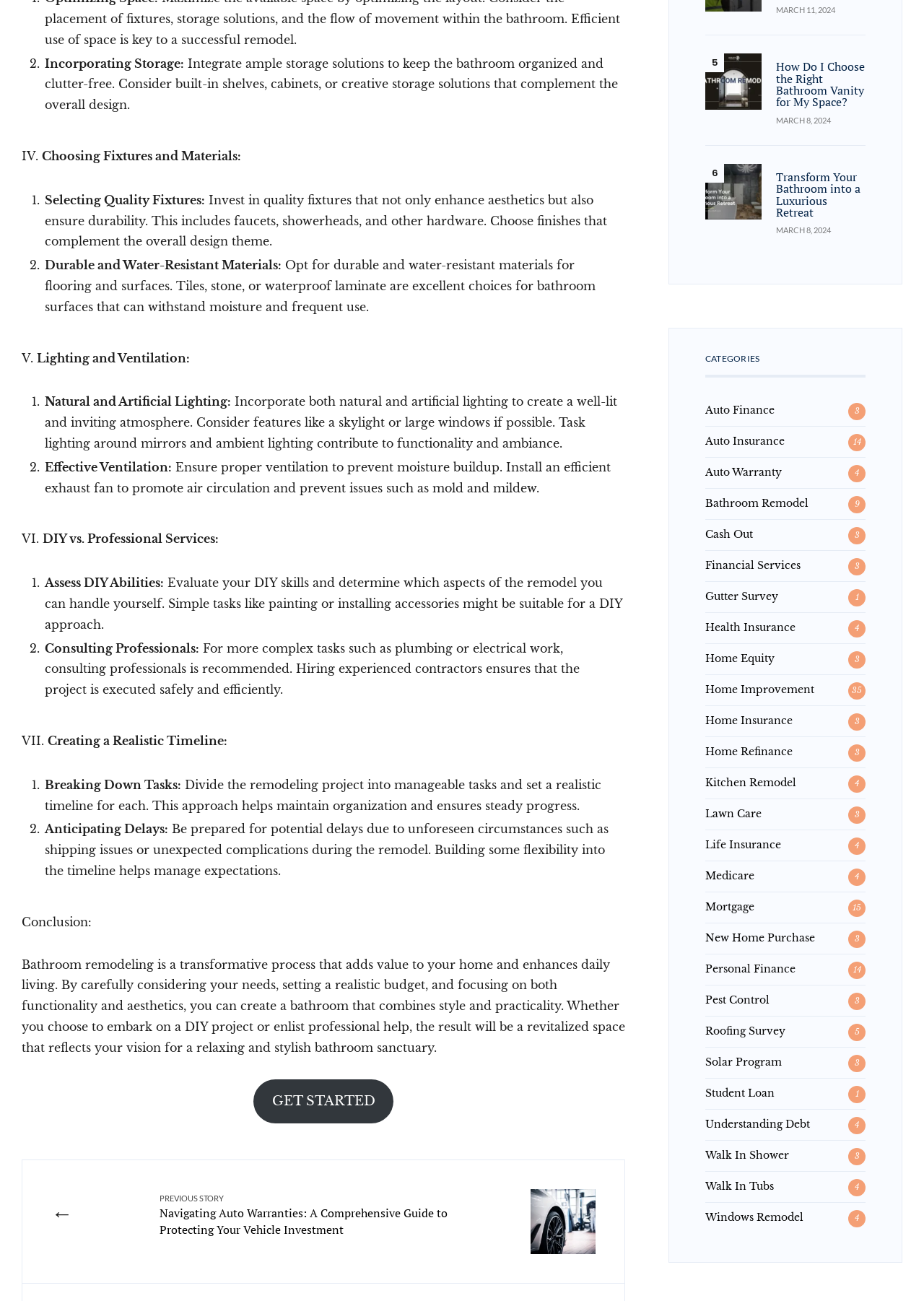Determine the bounding box coordinates of the clickable area required to perform the following instruction: "Check 'Home Improvement' category". The coordinates should be represented as four float numbers between 0 and 1: [left, top, right, bottom].

[0.763, 0.525, 0.881, 0.535]